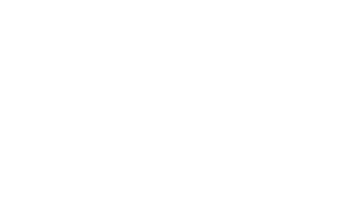What is the theme of the initiative?
Look at the screenshot and give a one-word or phrase answer.

Reconnecting and fostering business relationships